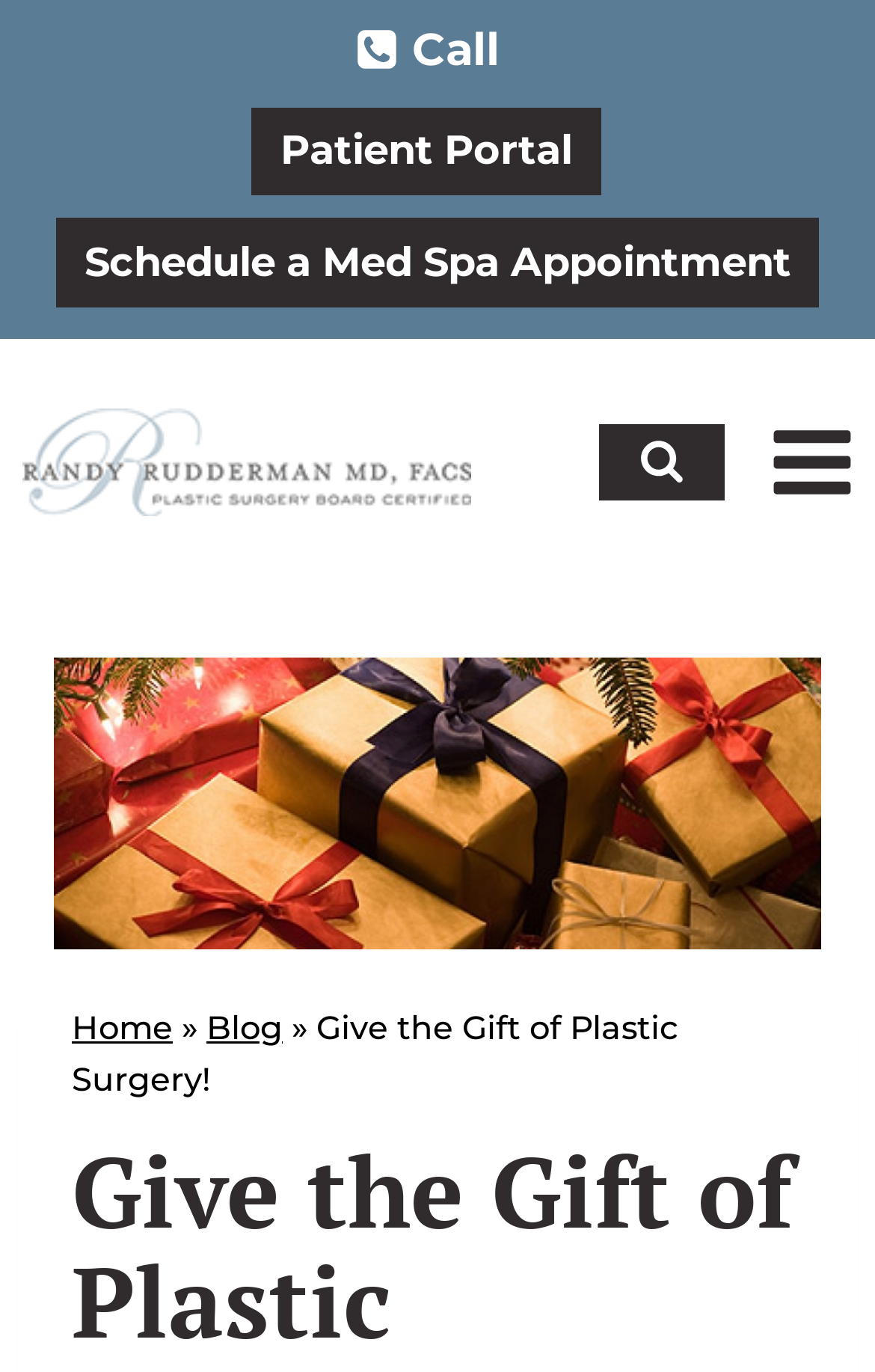Respond to the following query with just one word or a short phrase: 
What is the navigation menu?

Open menu